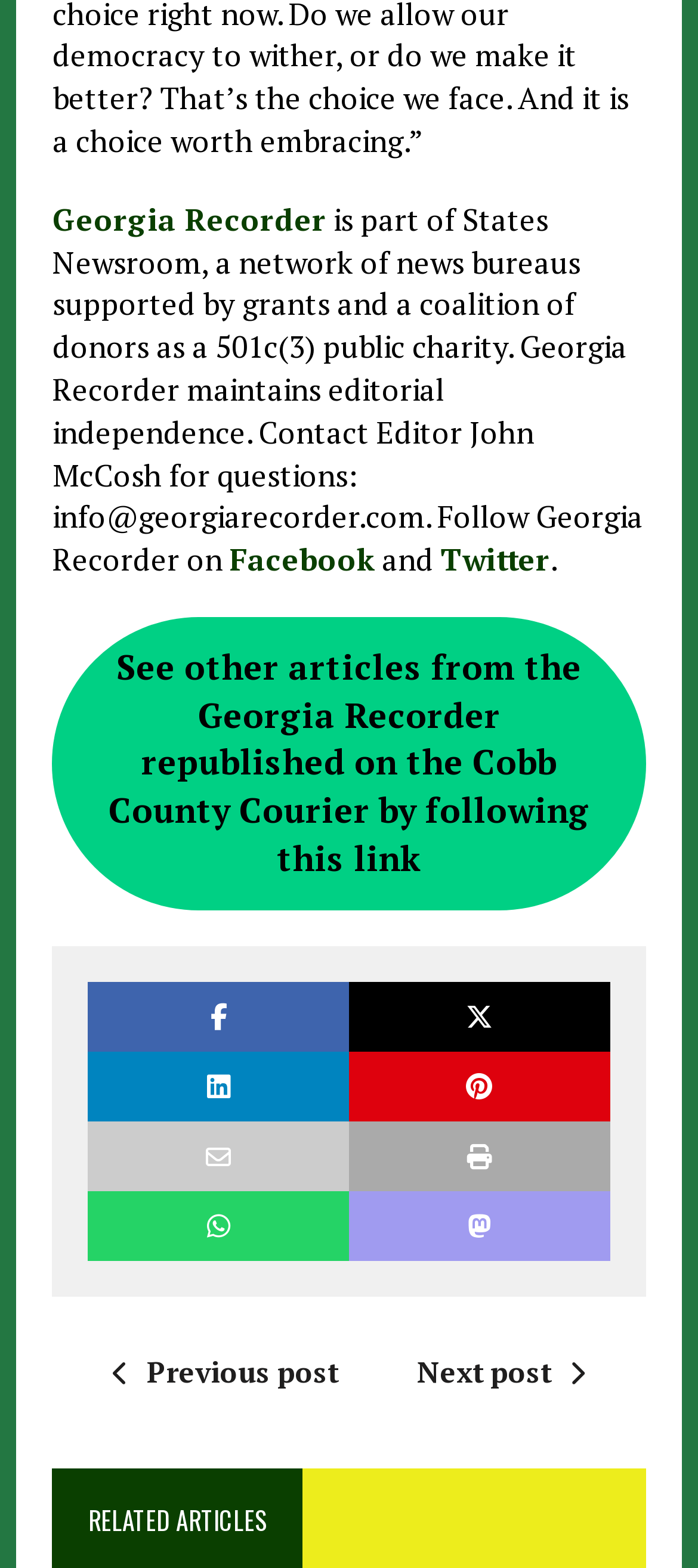Please identify the bounding box coordinates of the clickable region that I should interact with to perform the following instruction: "Read other articles from the Georgia Recorder". The coordinates should be expressed as four float numbers between 0 and 1, i.e., [left, top, right, bottom].

[0.075, 0.394, 0.925, 0.58]